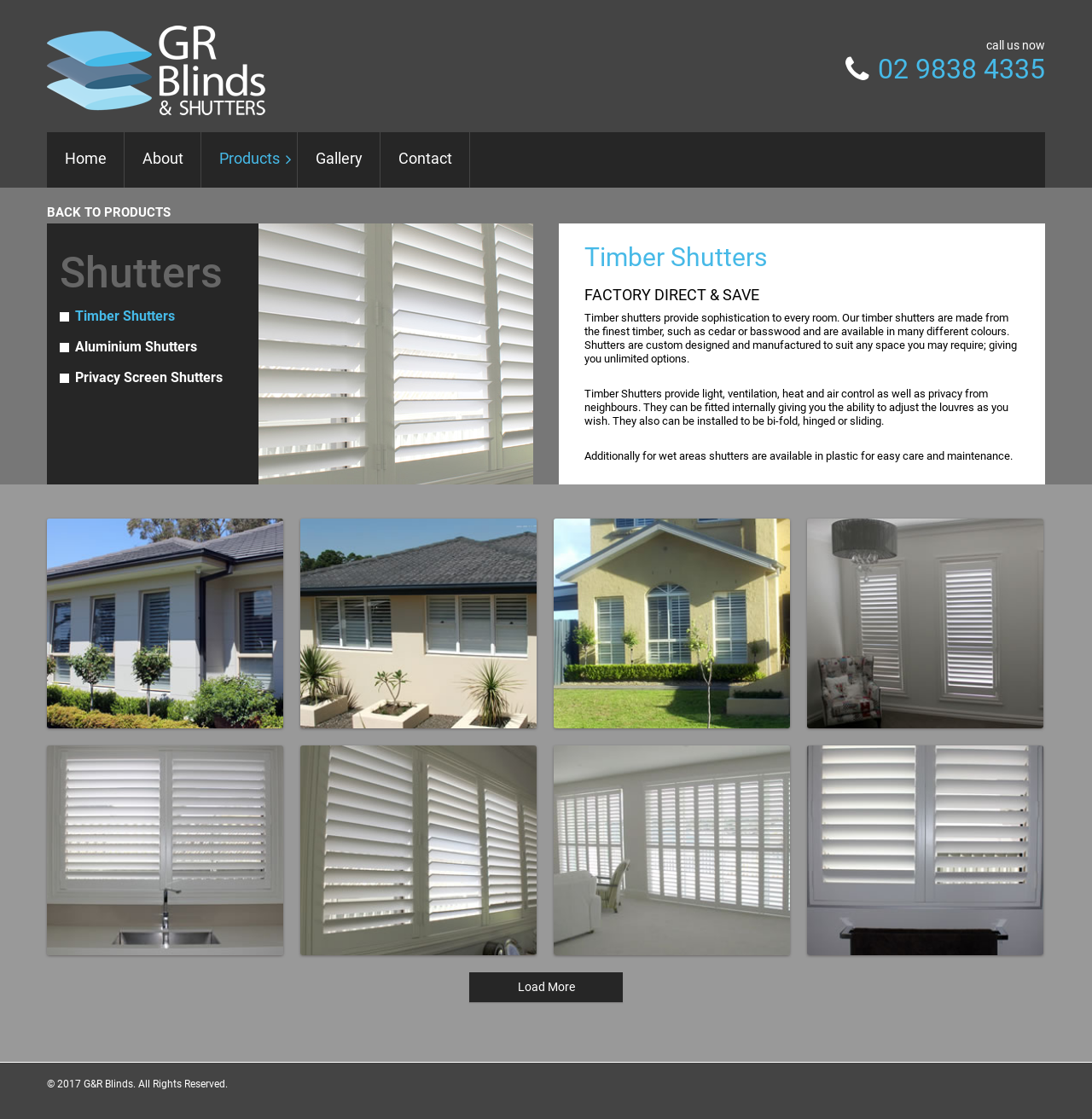What is the name of the company?
Give a one-word or short-phrase answer derived from the screenshot.

G&R Blinds